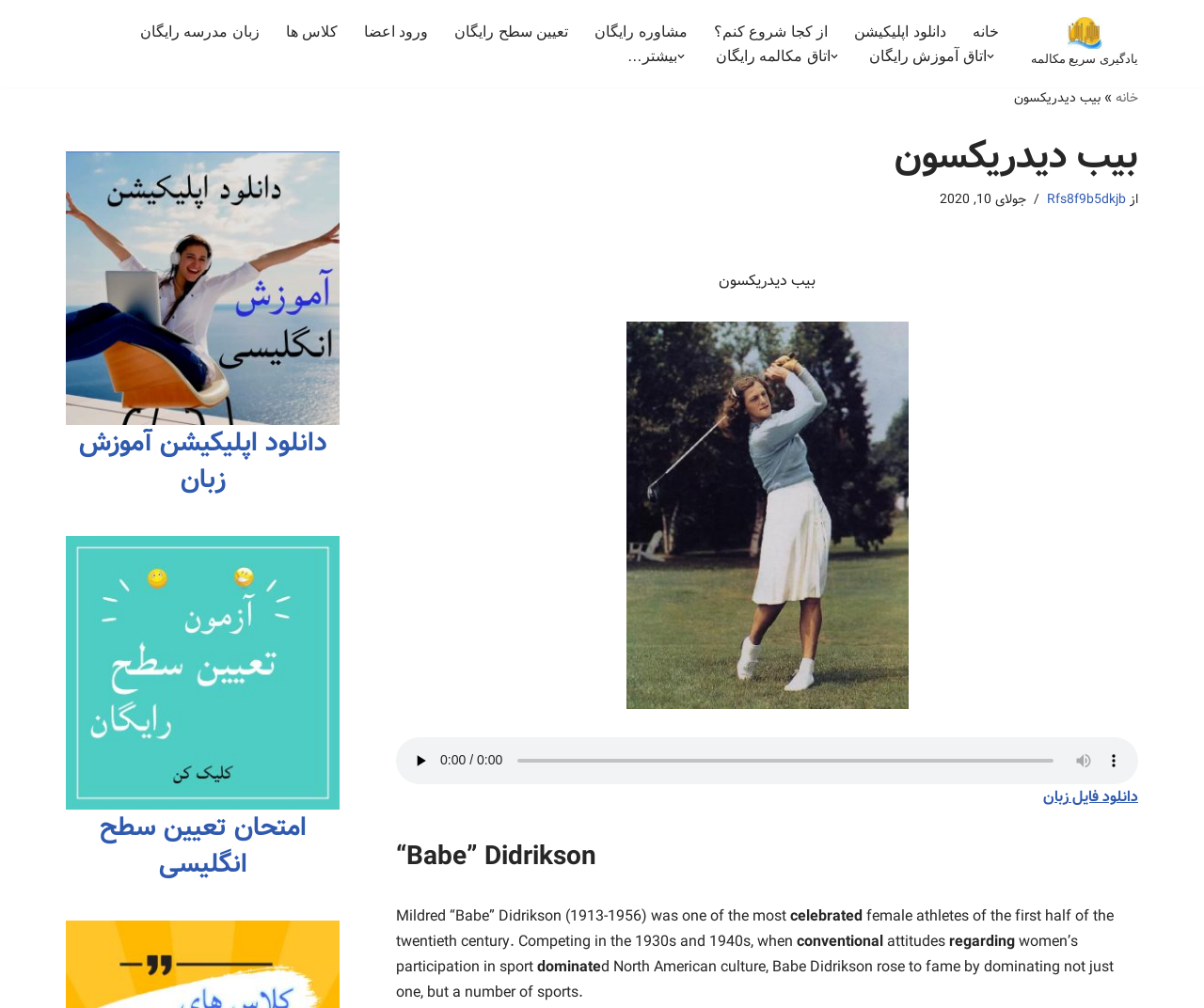What is the purpose of the 'دانلود اپلیکیشن آموزش زبان' button?
Answer the question with a single word or phrase by looking at the picture.

To download an English learning app